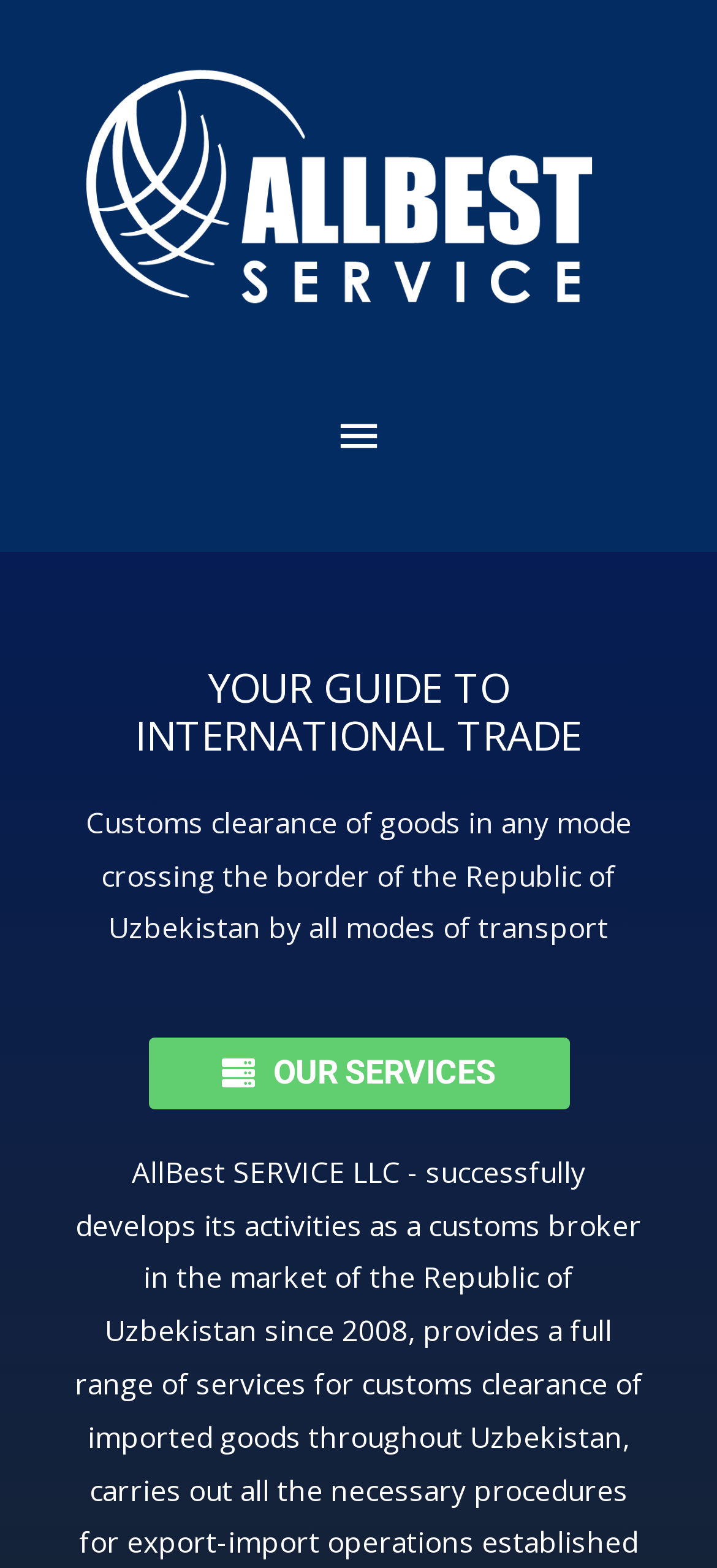Identify the headline of the webpage and generate its text content.

YOUR GUIDE TO INTERNATIONAL TRADE